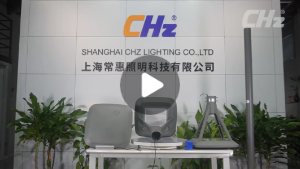Offer a detailed explanation of what is happening in the image.

The image features a professional display set up by Shanghai CHZ Lighting Co., Ltd., showcasing their advanced lighting products. Set against a sleek backdrop adorned with the company logo, the scene includes various LED lighting fixtures prominently arranged on a table. Among the displayed items are a modern garden light and additional equipment that reflects their commitment to high-quality outdoor lighting solutions. Lush greenery frames the display, emphasizing the integration of innovative lighting technology within natural environments. The overall ambiance conveys a message of professionalism and sophistication, highlighting CHZ's role as a leading manufacturer in LED lighting since 2010.